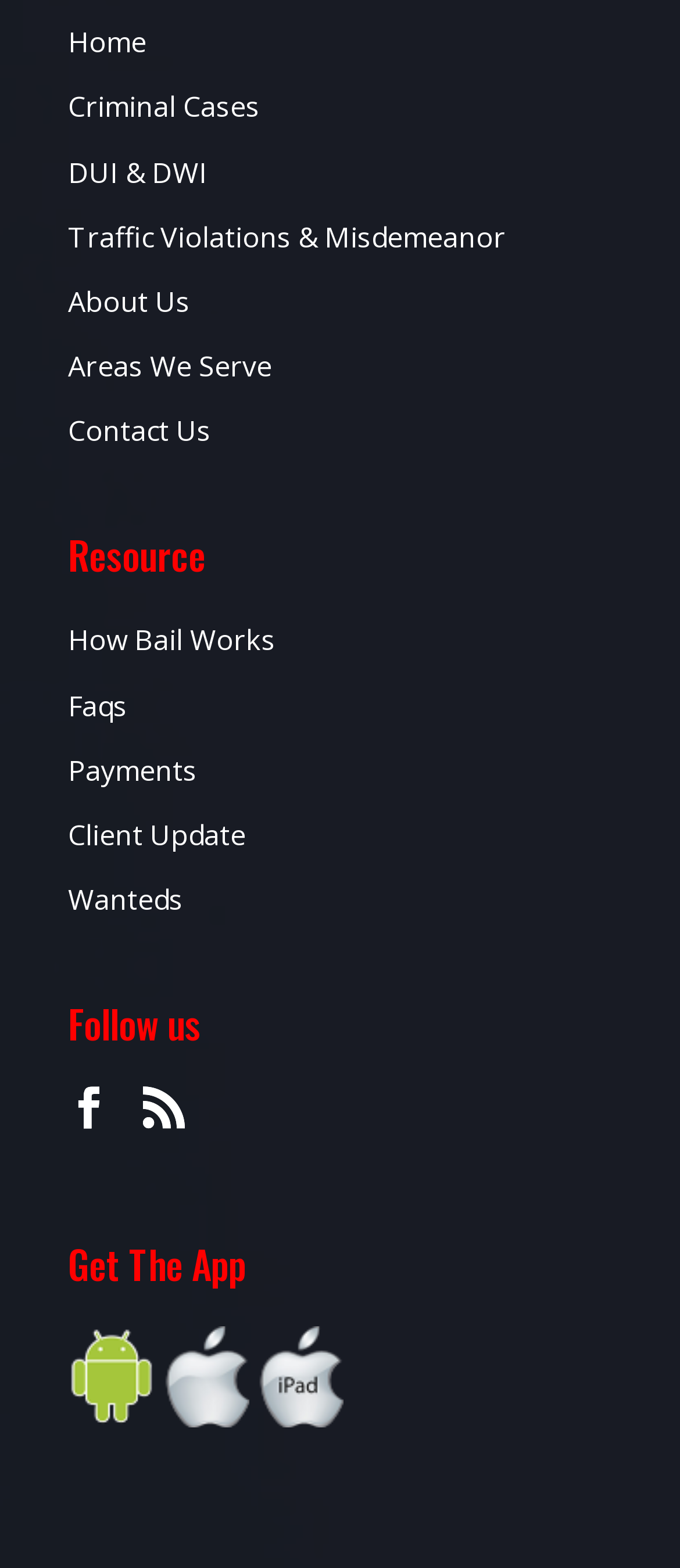Point out the bounding box coordinates of the section to click in order to follow this instruction: "Check Windows related topics".

None